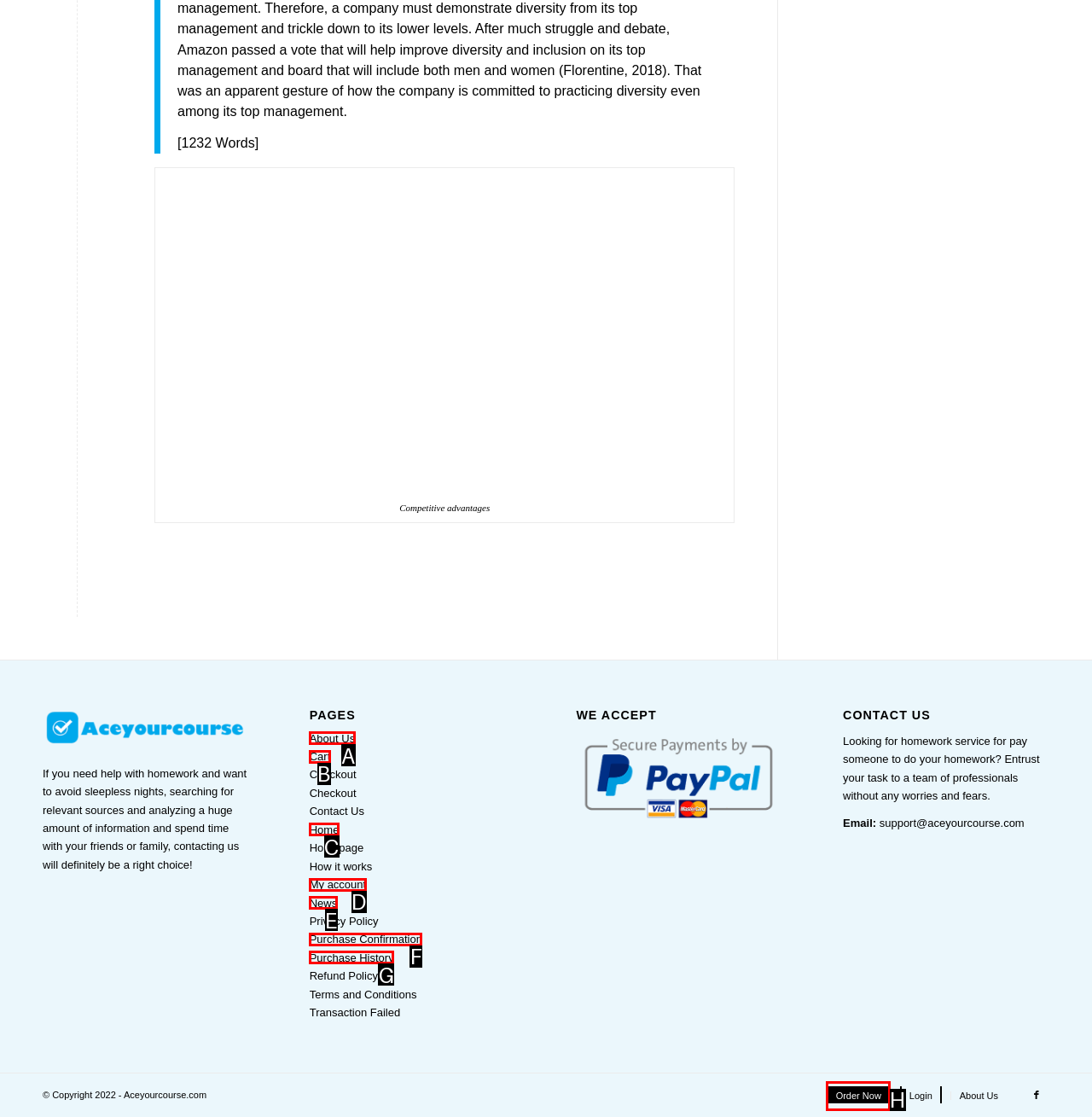Identify the letter of the UI element I need to click to carry out the following instruction: Order now

H